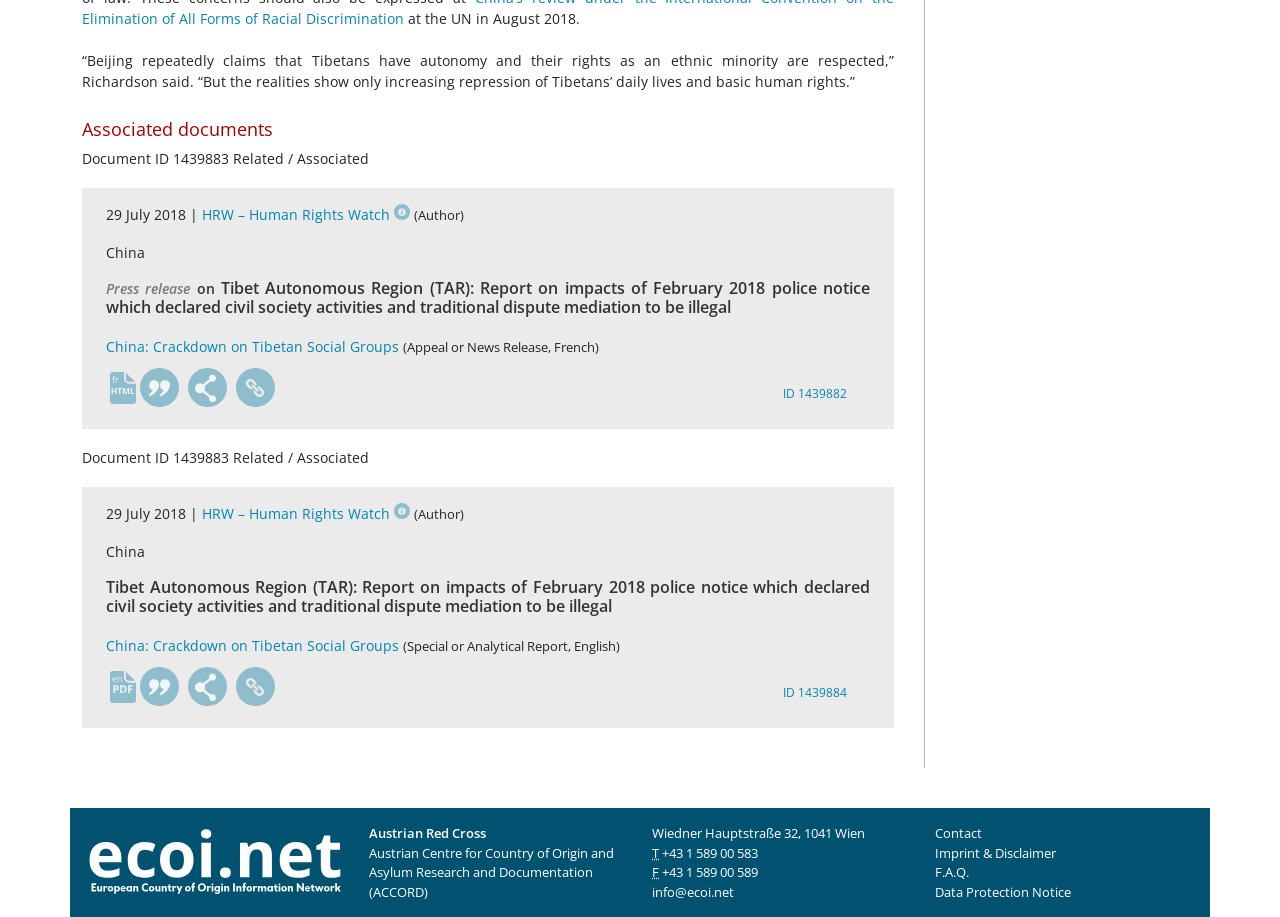Determine the bounding box coordinates of the target area to click to execute the following instruction: "Read the press release on Tibet Autonomous Region."

[0.083, 0.304, 0.68, 0.346]